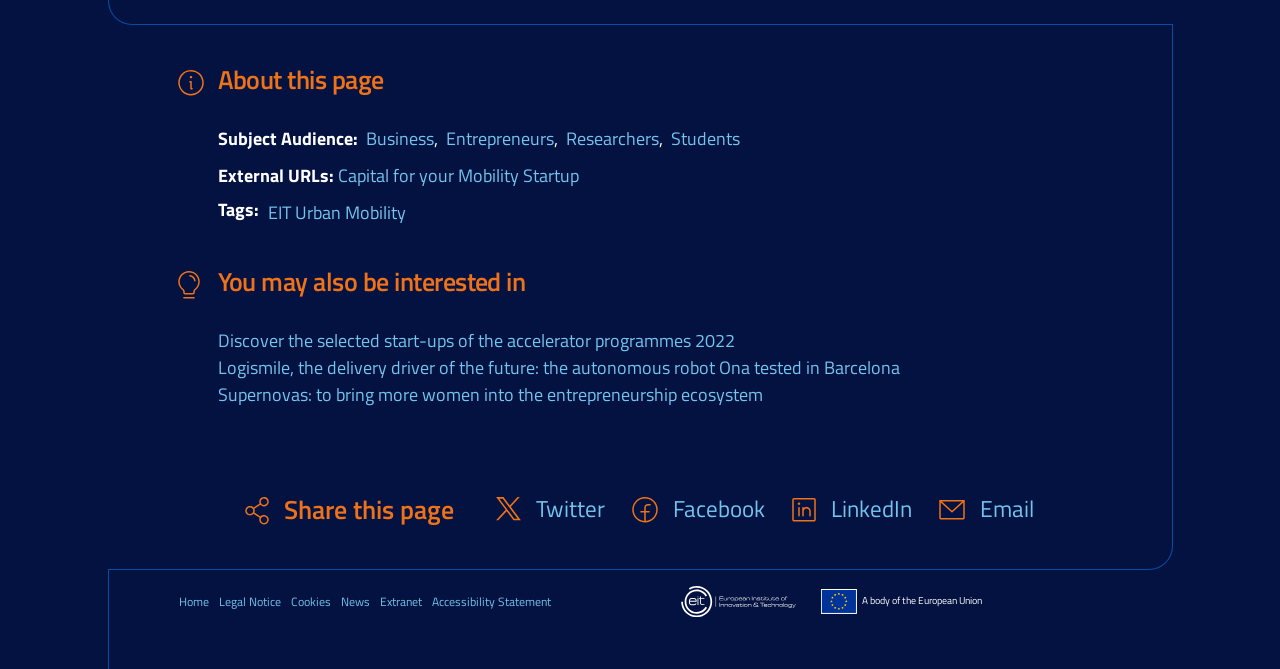Please identify the bounding box coordinates of the element's region that should be clicked to execute the following instruction: "Follow us on instagram". The bounding box coordinates must be four float numbers between 0 and 1, i.e., [left, top, right, bottom].

None